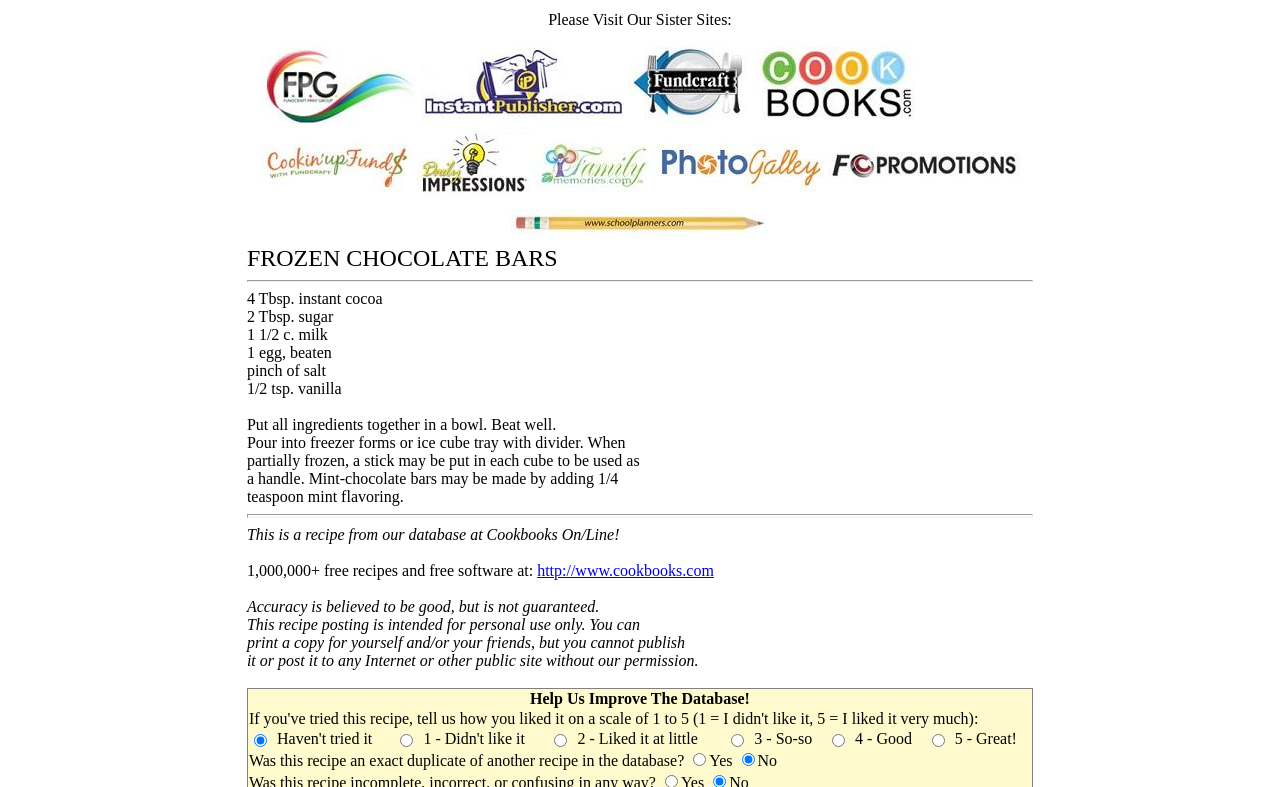Find the bounding box coordinates for the area that must be clicked to perform this action: "Click on the link 'Photo Books'".

[0.512, 0.243, 0.646, 0.264]